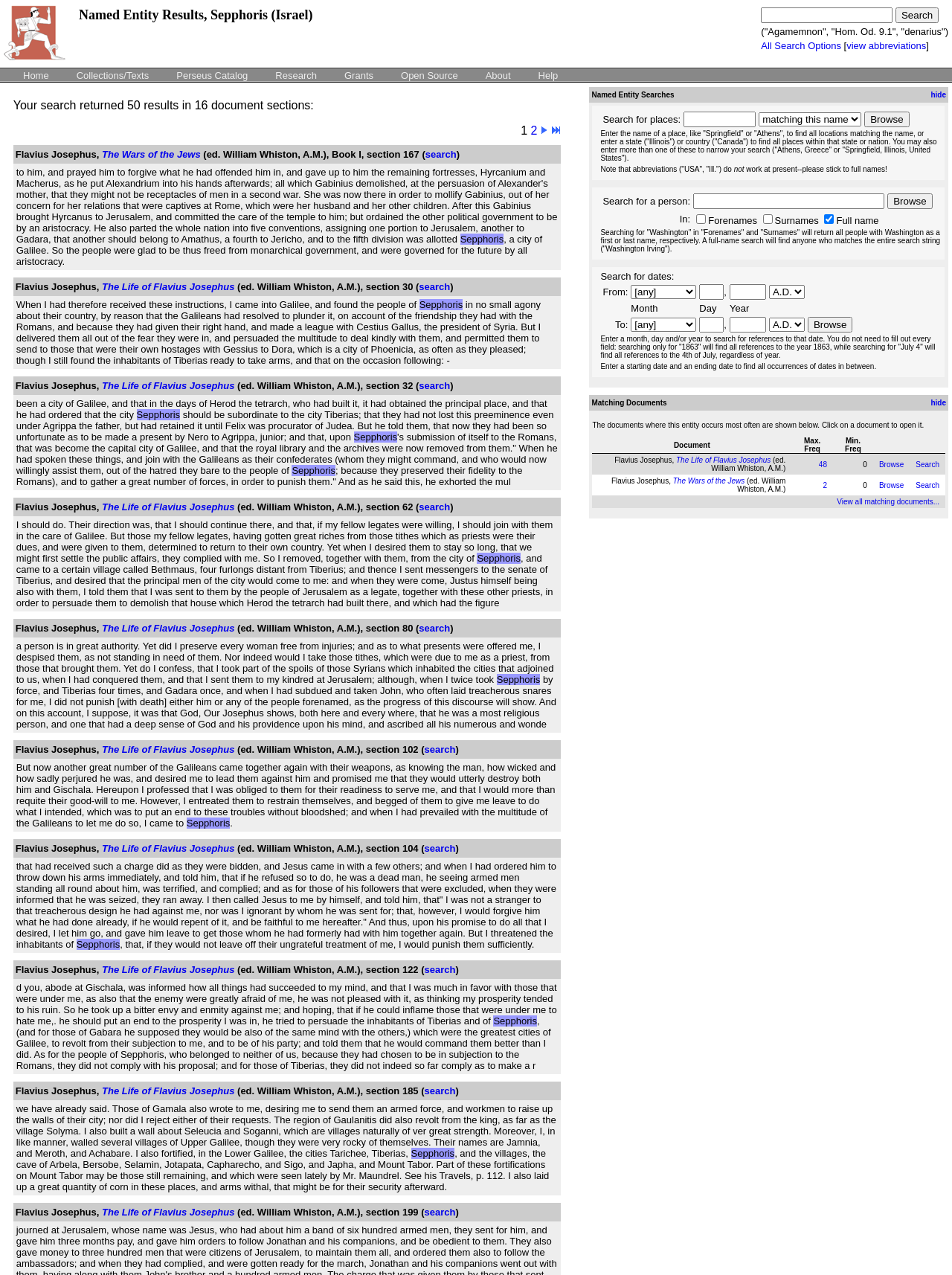Determine the bounding box coordinates for the area that needs to be clicked to fulfill this task: "Browse named entities". The coordinates must be given as four float numbers between 0 and 1, i.e., [left, top, right, bottom].

[0.907, 0.087, 0.956, 0.1]